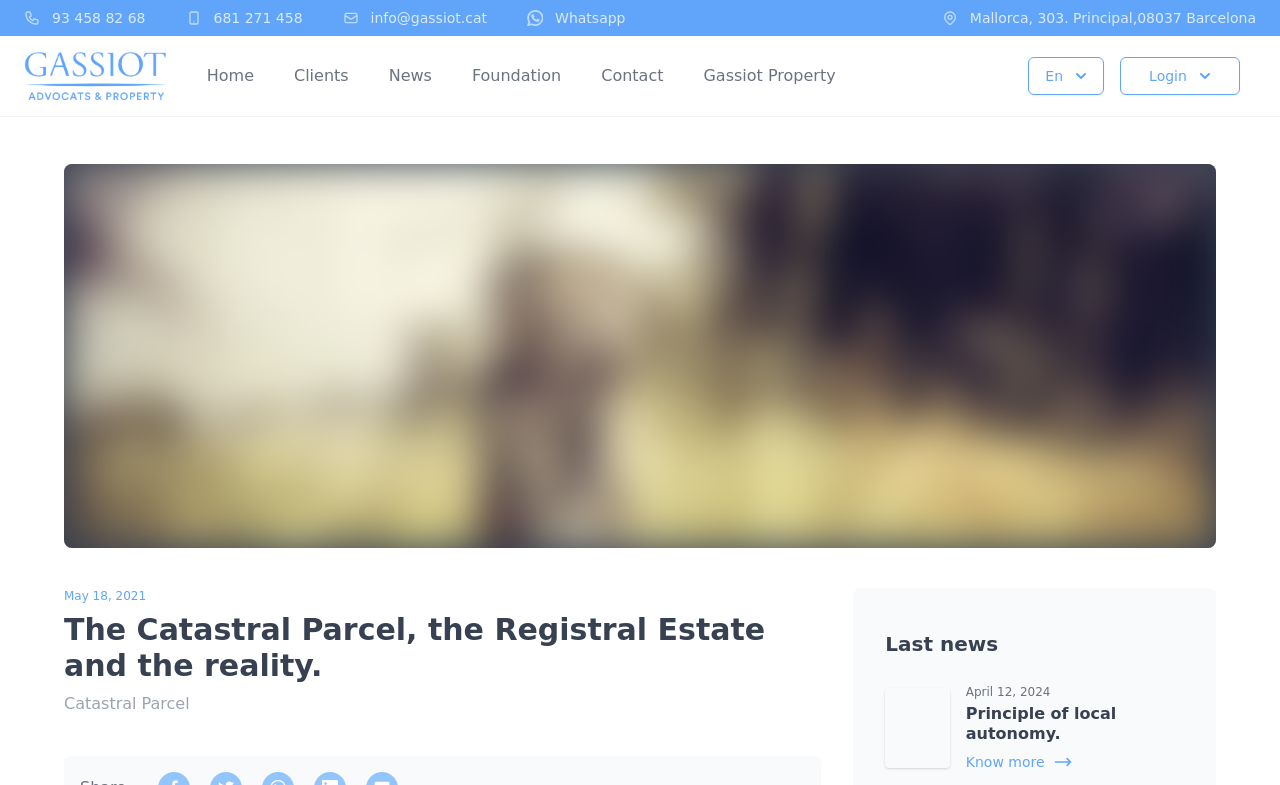Determine the bounding box coordinates of the section I need to click to execute the following instruction: "Click the 'Login' button". Provide the coordinates as four float numbers between 0 and 1, i.e., [left, top, right, bottom].

[0.875, 0.073, 0.969, 0.121]